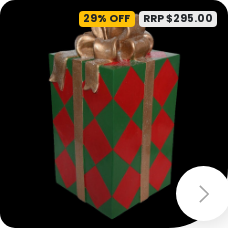What is the discount percentage on the gift?
Please give a well-detailed answer to the question.

The discount percentage on the gift can be determined by reading the caption, which explicitly states that the gift is available with a 29% discount.